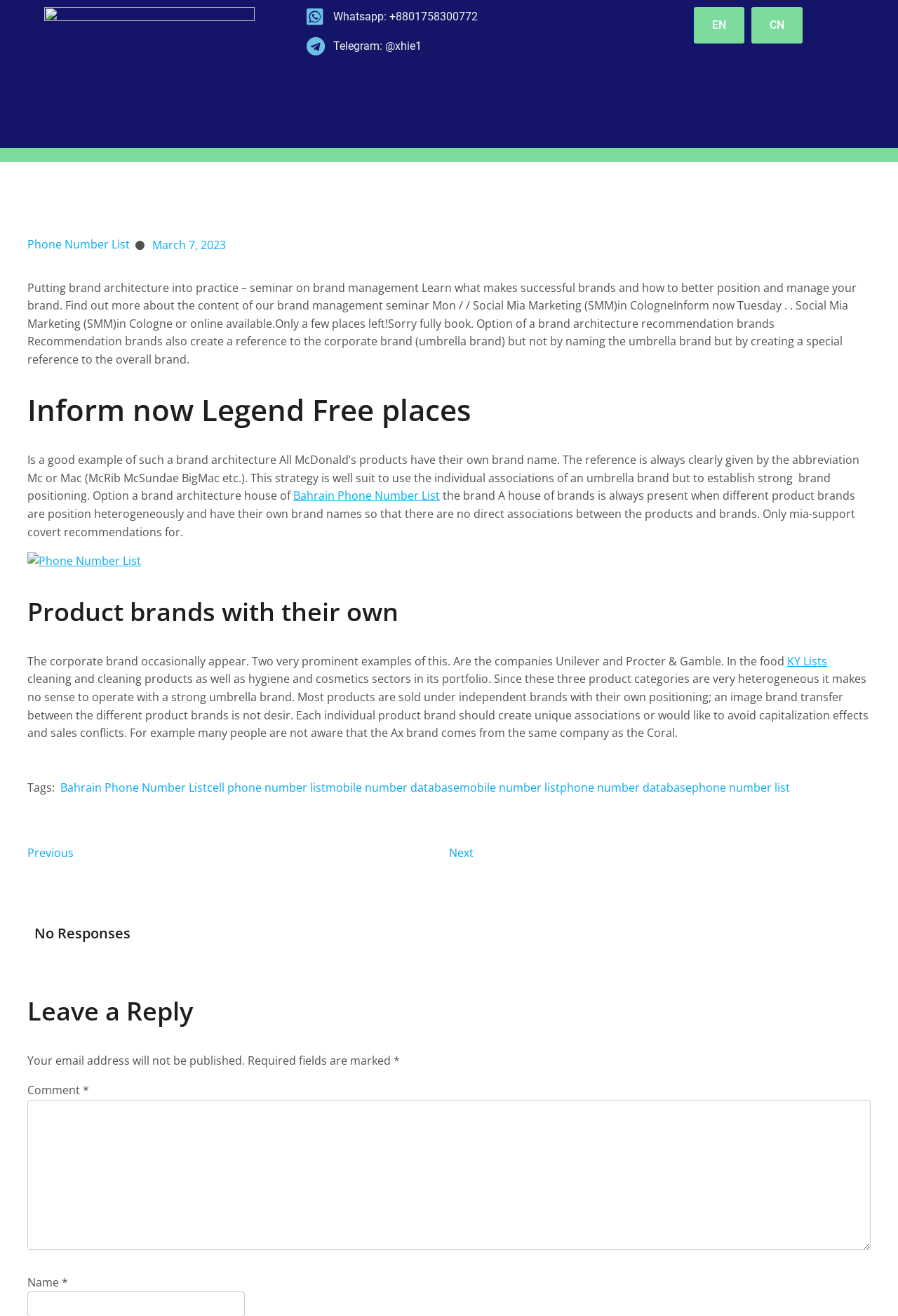What is the topic of the seminar mentioned on the webpage?
Please provide a comprehensive answer to the question based on the webpage screenshot.

The webpage mentions a seminar on brand management, which is a topic related to marketing and business. The seminar is described as 'Putting brand architecture into practice – seminar on brand management'.